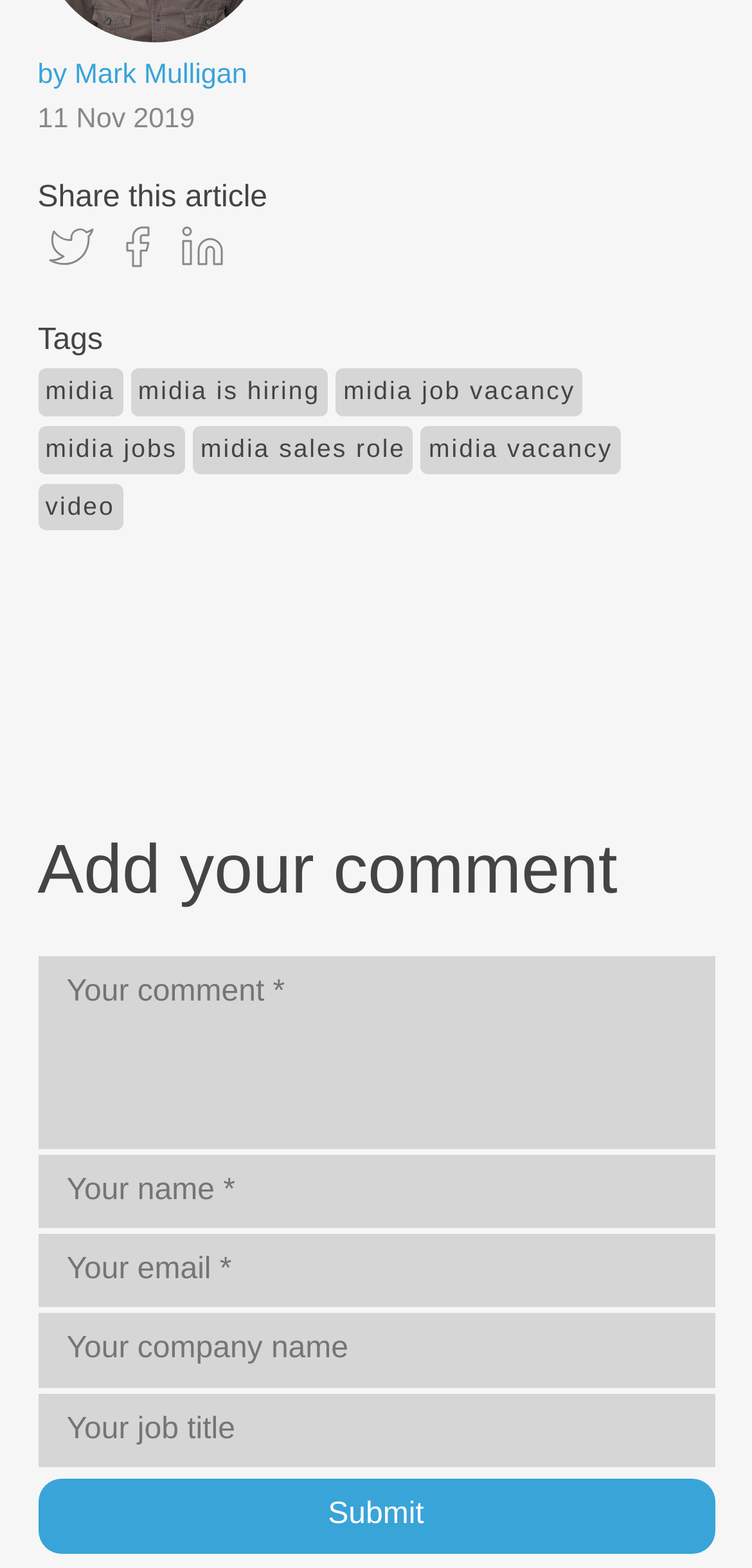Please locate the bounding box coordinates of the element that should be clicked to complete the given instruction: "Click the 'Submit' button".

[0.05, 0.943, 0.95, 0.99]